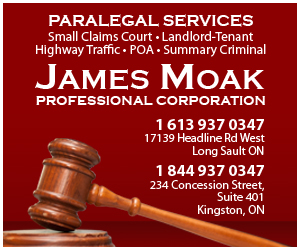Provide a brief response to the question using a single word or phrase: 
What is the local phone number for Long Sault, Ontario?

1 613 937 0347